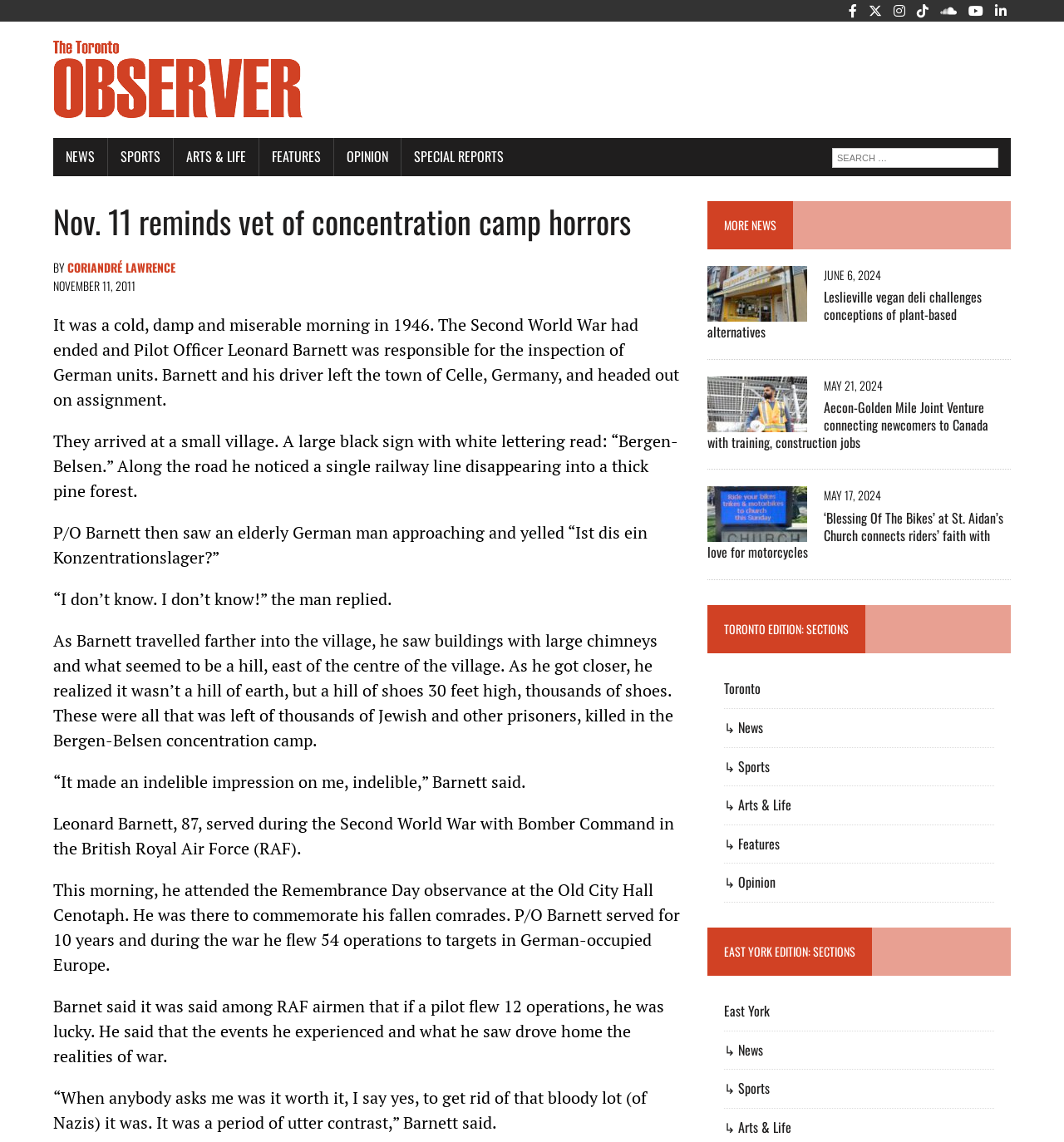Using the provided element description: "Features", determine the bounding box coordinates of the corresponding UI element in the screenshot.

[0.244, 0.121, 0.313, 0.154]